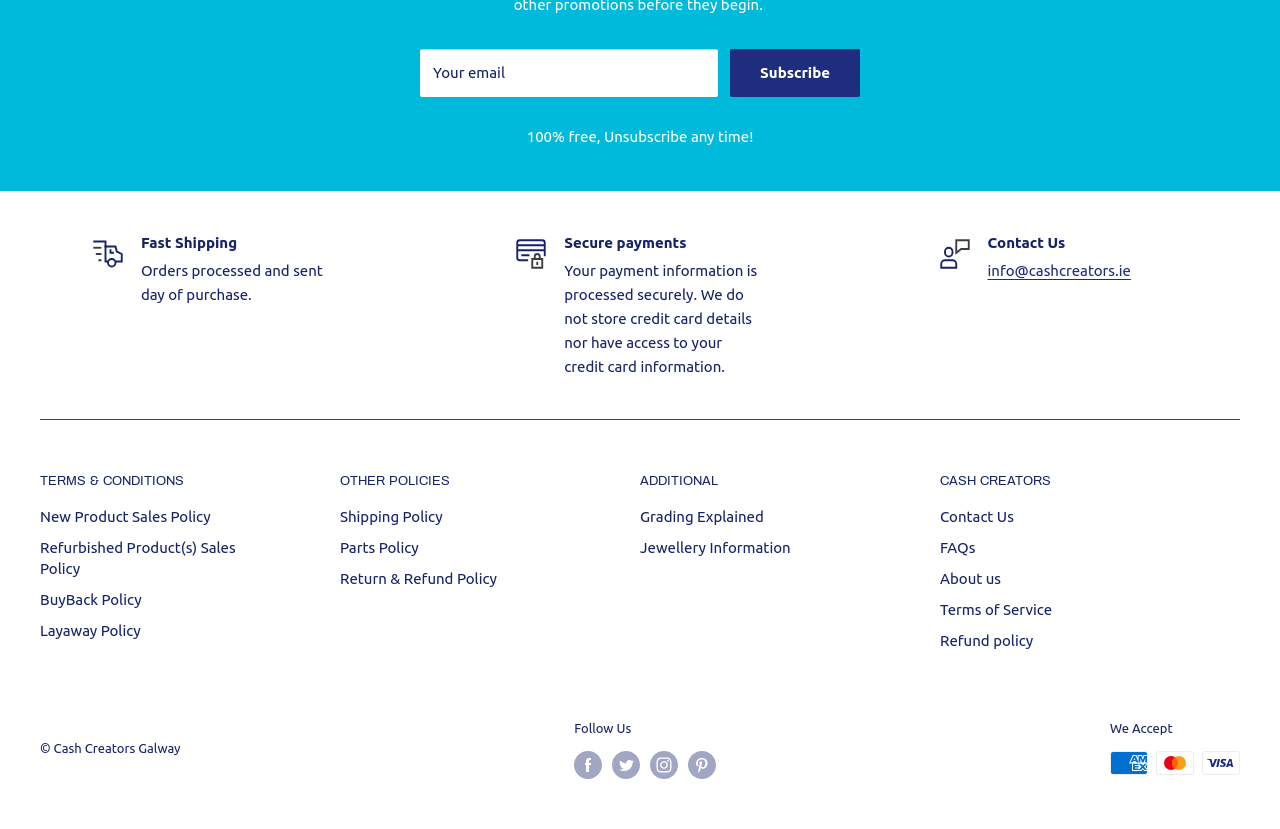What is the company's policy on refunds?
Using the picture, provide a one-word or short phrase answer.

Refund policy